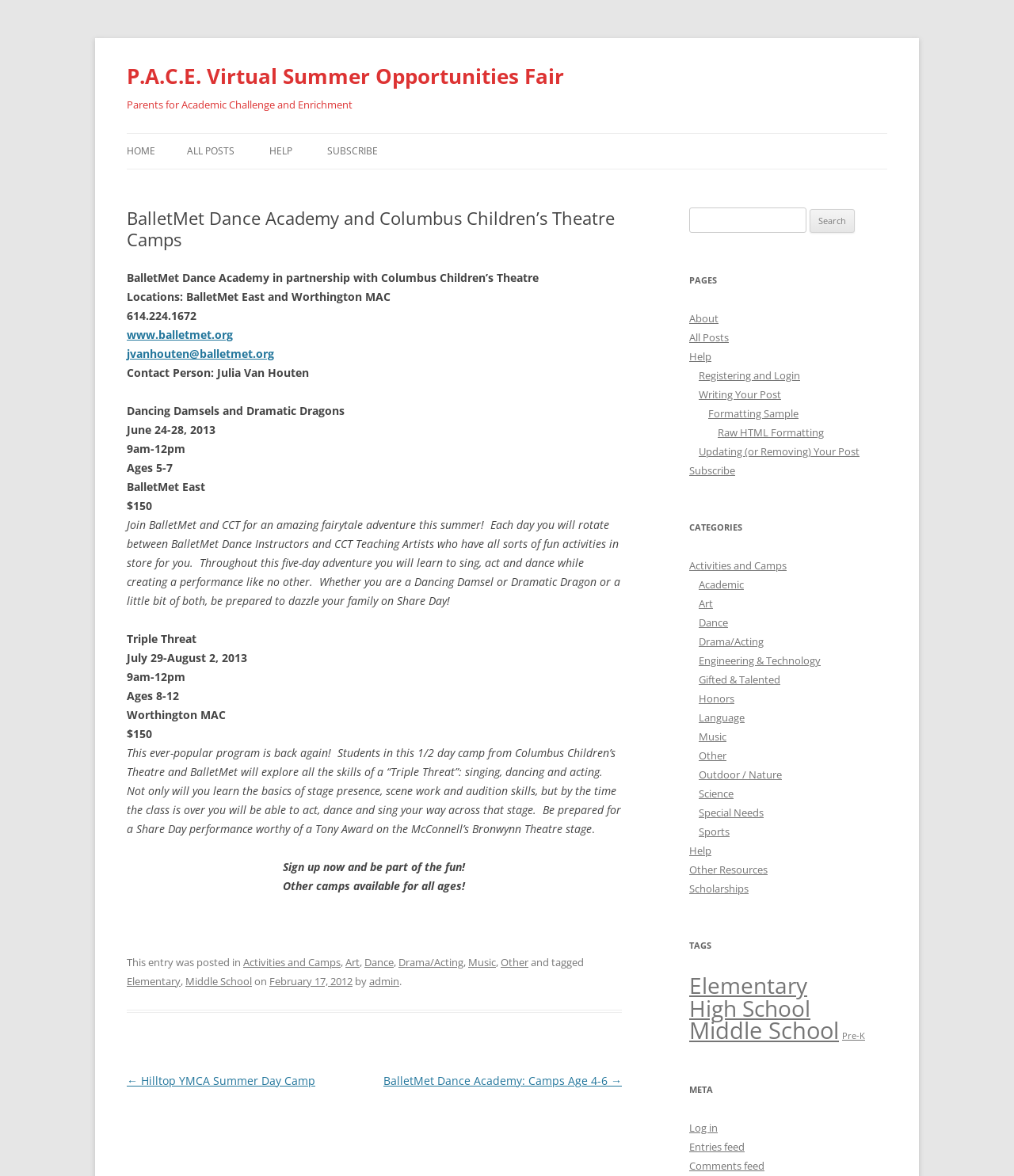Give a detailed account of the webpage's layout and content.

The webpage is about the P.A.C.E. Virtual Summer Opportunities Fair, which features BalletMet Dance Academy and Columbus Children's Theatre Camps. At the top of the page, there is a heading that reads "P.A.C.E. Virtual Summer Opportunities Fair" with a link to the same title. Below this, there is another heading that reads "Parents for Academic Challenge and Enrichment".

The main content of the page is divided into sections. On the left side, there are links to navigate the website, including "HOME", "ALL POSTS", "HELP", and "SUBSCRIBE". Below these links, there is a search bar with a button to search for specific content.

The main section of the page is dedicated to the BalletMet Dance Academy and Columbus Children's Theatre Camps. There is a heading that reads "BalletMet Dance Academy and Columbus Children's Theatre Camps" followed by a brief description of the partnership between the two organizations. Below this, there are details about two camps: "Dancing Damsels and Dramatic Dragons" and "Triple Threat". Each camp has its own section with information about the dates, times, ages, locations, and prices.

The camps are described in detail, including the activities and performances that will take place. There are also calls to action to sign up for the camps and to explore other camps available for all ages.

At the bottom of the page, there is a footer section with links to categories such as "Activities and Camps", "Art", "Dance", "Drama/Acting", "Music", and "Other". There are also links to posts tagged with specific keywords, including "Elementary" and "Middle School". The page ends with a section for post navigation, allowing users to navigate to previous or next posts.